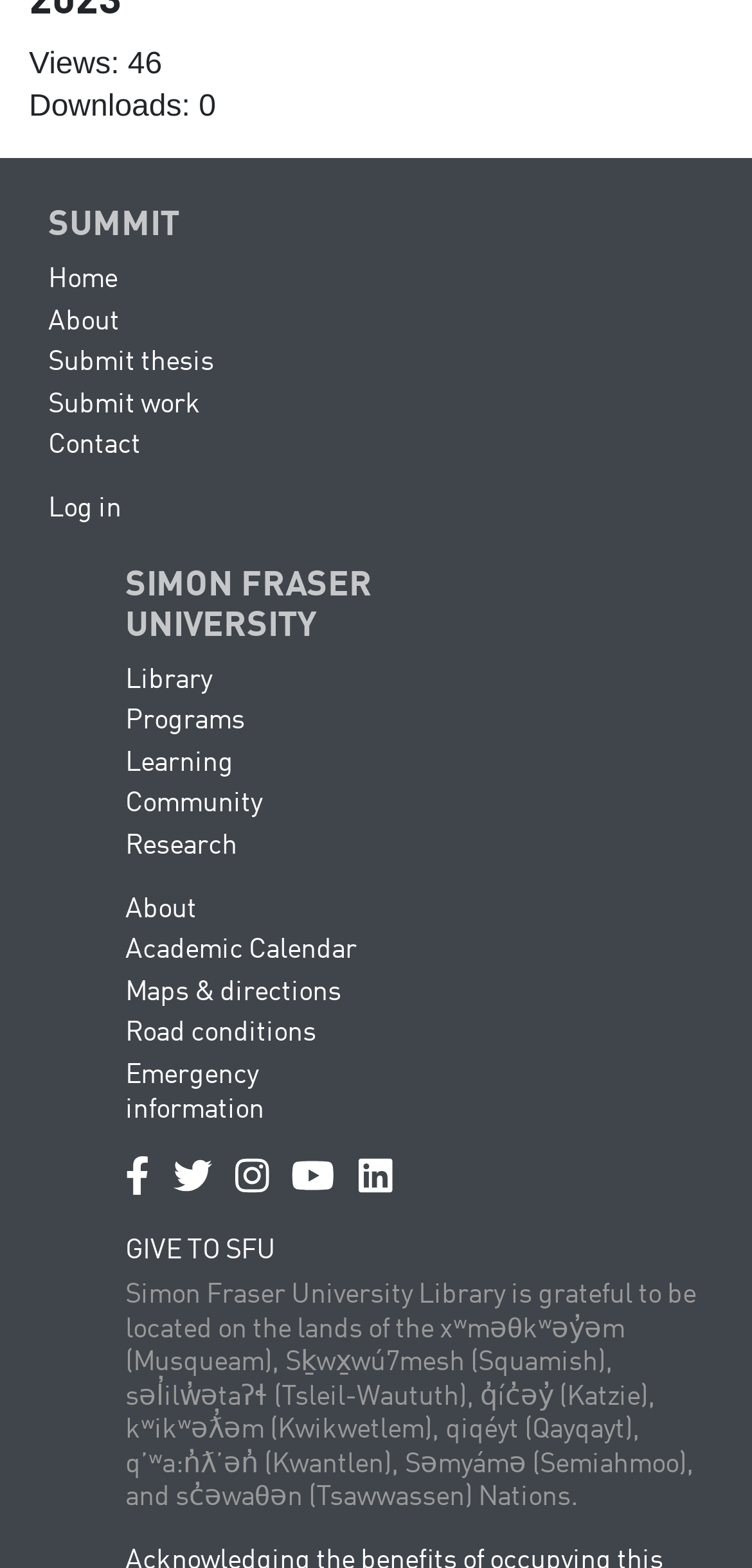How many social media links are there? Based on the screenshot, please respond with a single word or phrase.

5